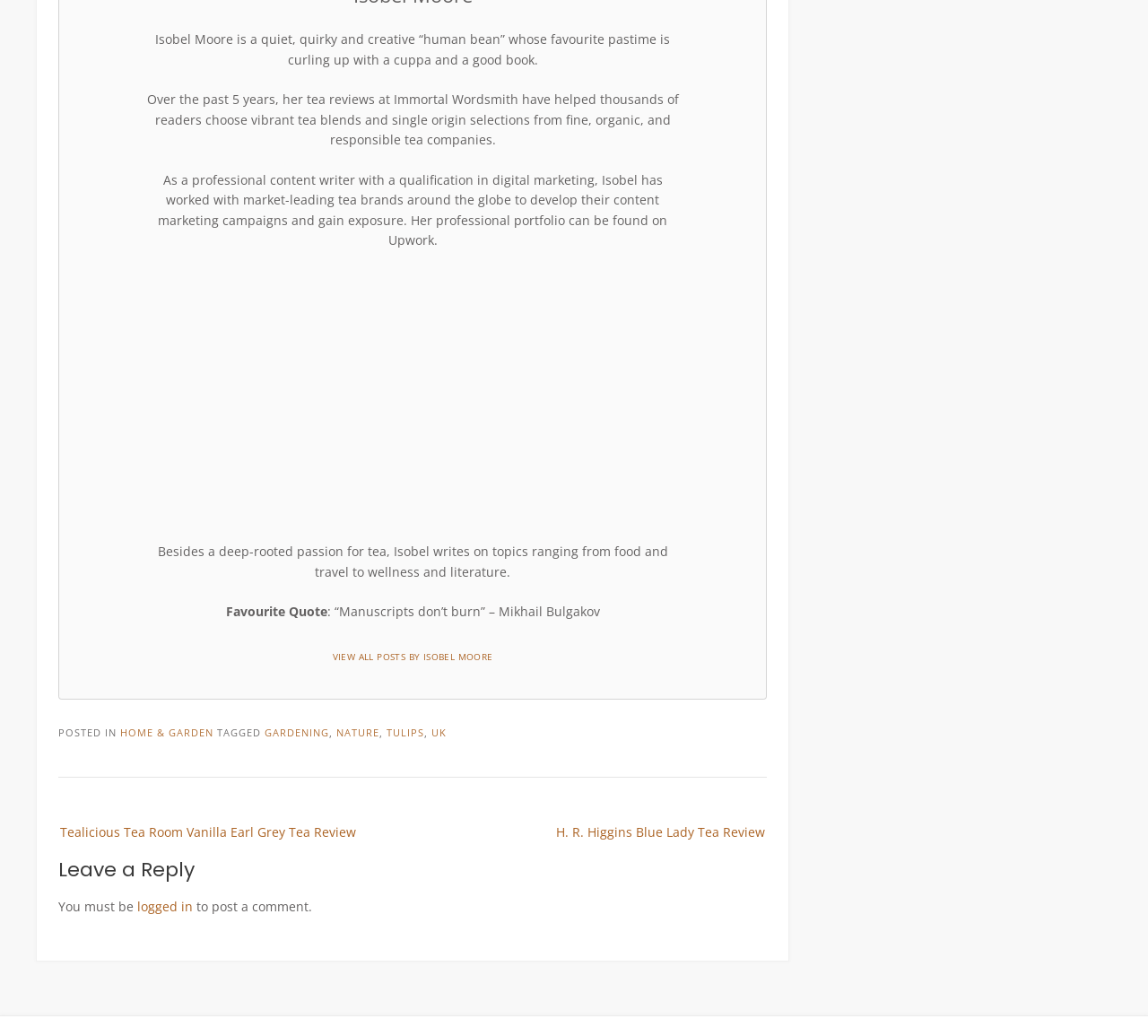Find the bounding box coordinates for the area that must be clicked to perform this action: "View Terms and Conditions of Use".

[0.51, 0.923, 0.644, 0.939]